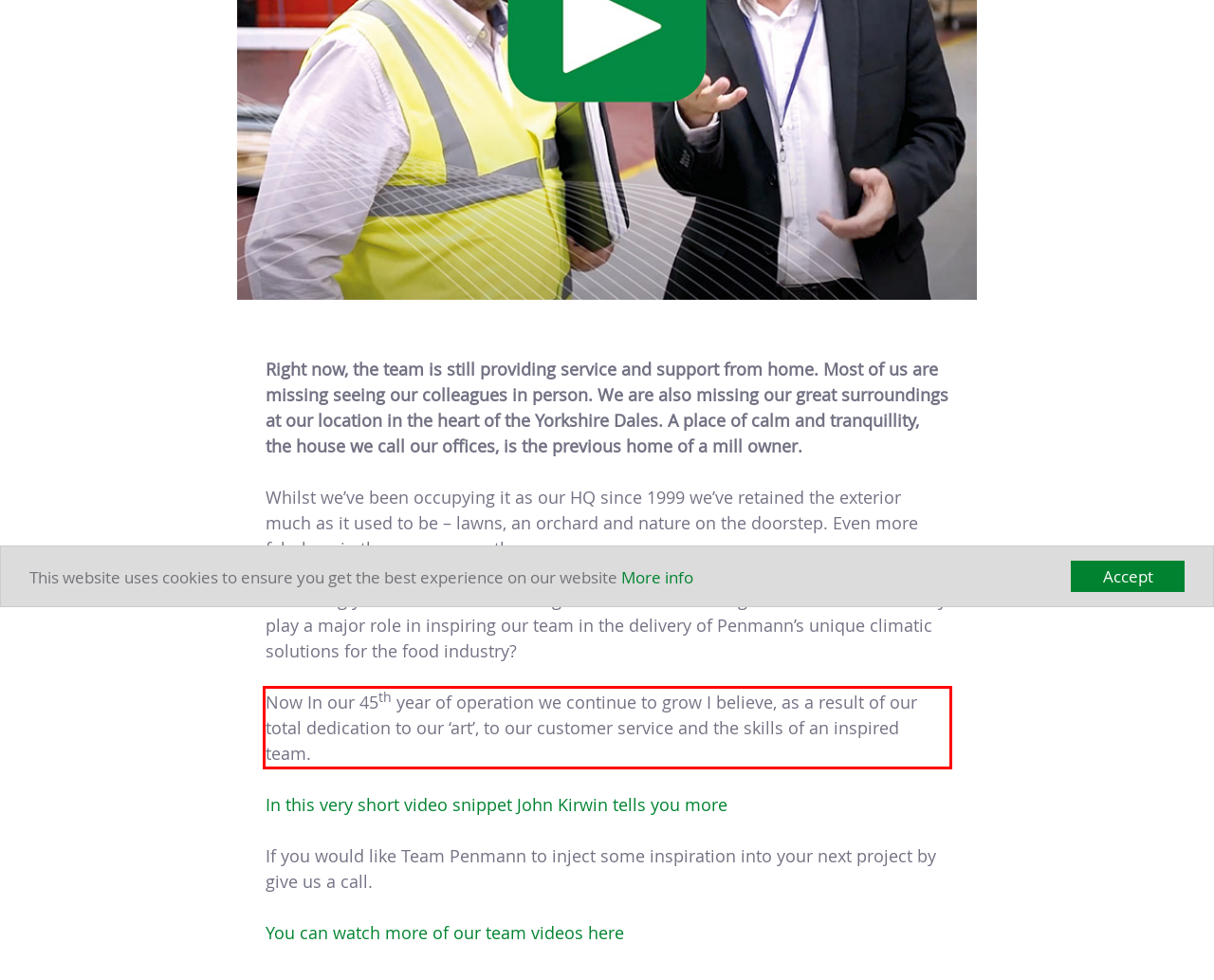Look at the screenshot of the webpage, locate the red rectangle bounding box, and generate the text content that it contains.

Now In our 45th year of operation we continue to grow I believe, as a result of our total dedication to our ‘art’, to our customer service and the skills of an inspired team.